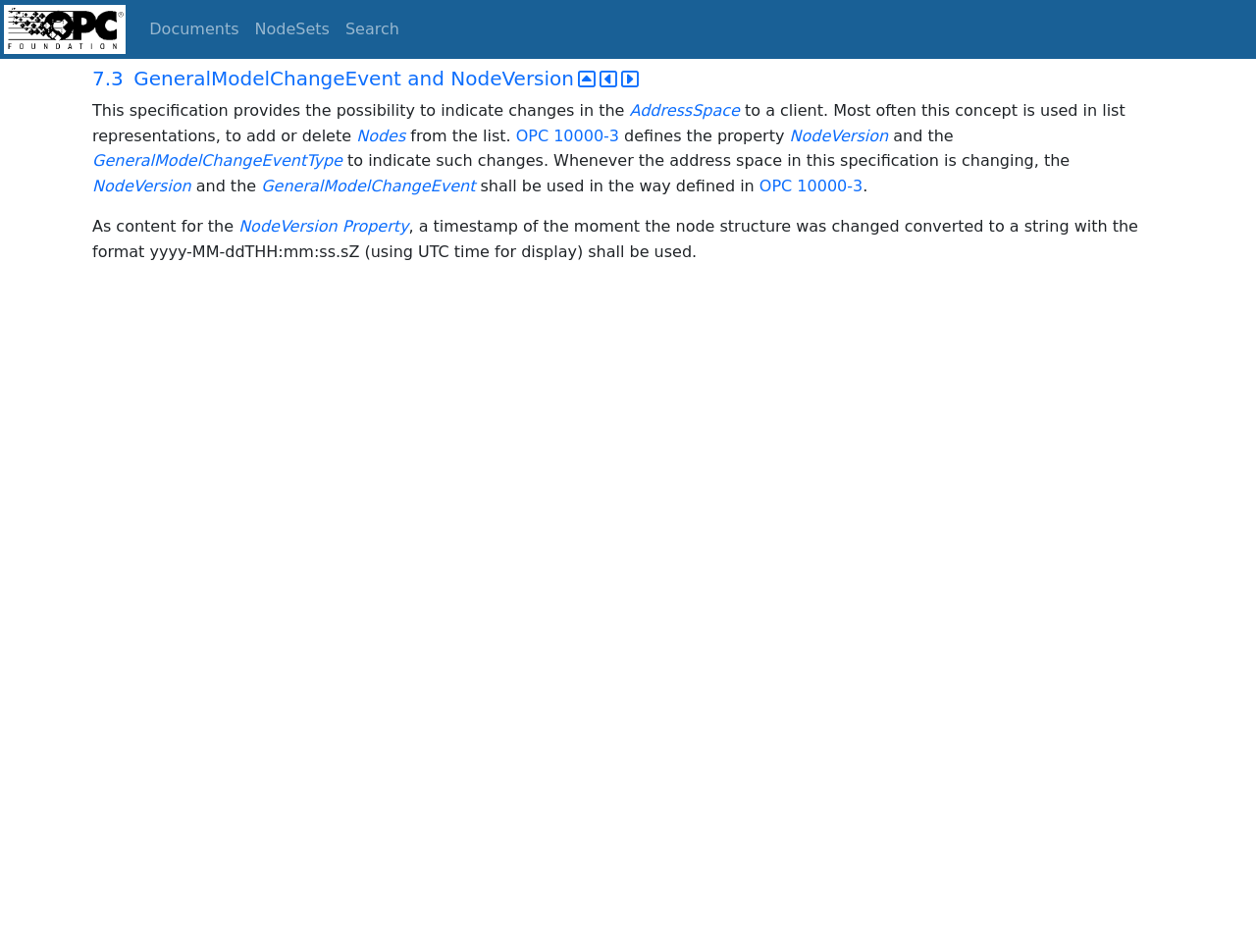Please determine the bounding box coordinates of the element to click in order to execute the following instruction: "Read about AddressSpace". The coordinates should be four float numbers between 0 and 1, specified as [left, top, right, bottom].

[0.501, 0.106, 0.593, 0.126]